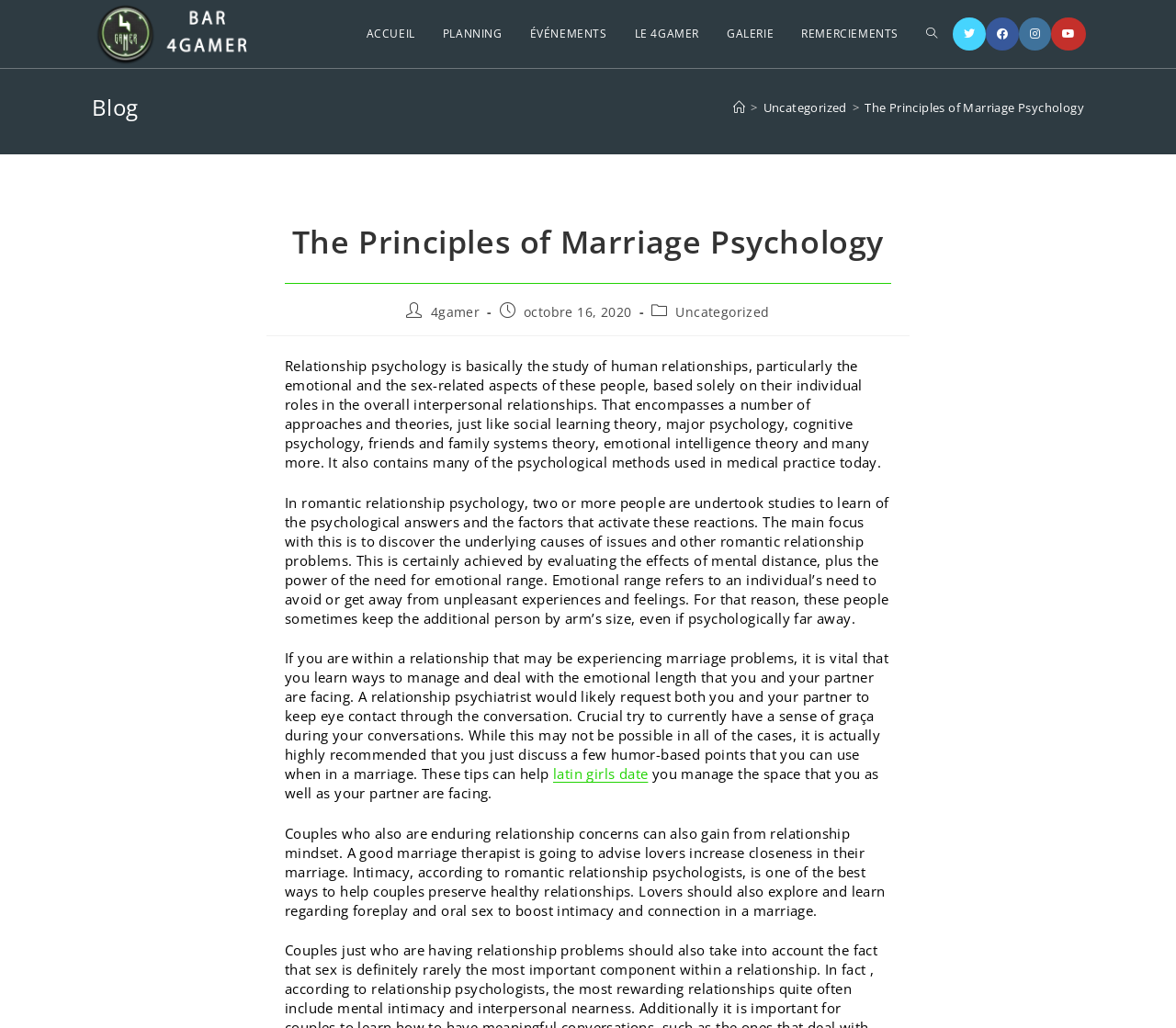Determine the bounding box coordinates of the clickable element to achieve the following action: 'Switch to English language'. Provide the coordinates as four float values between 0 and 1, formatted as [left, top, right, bottom].

None